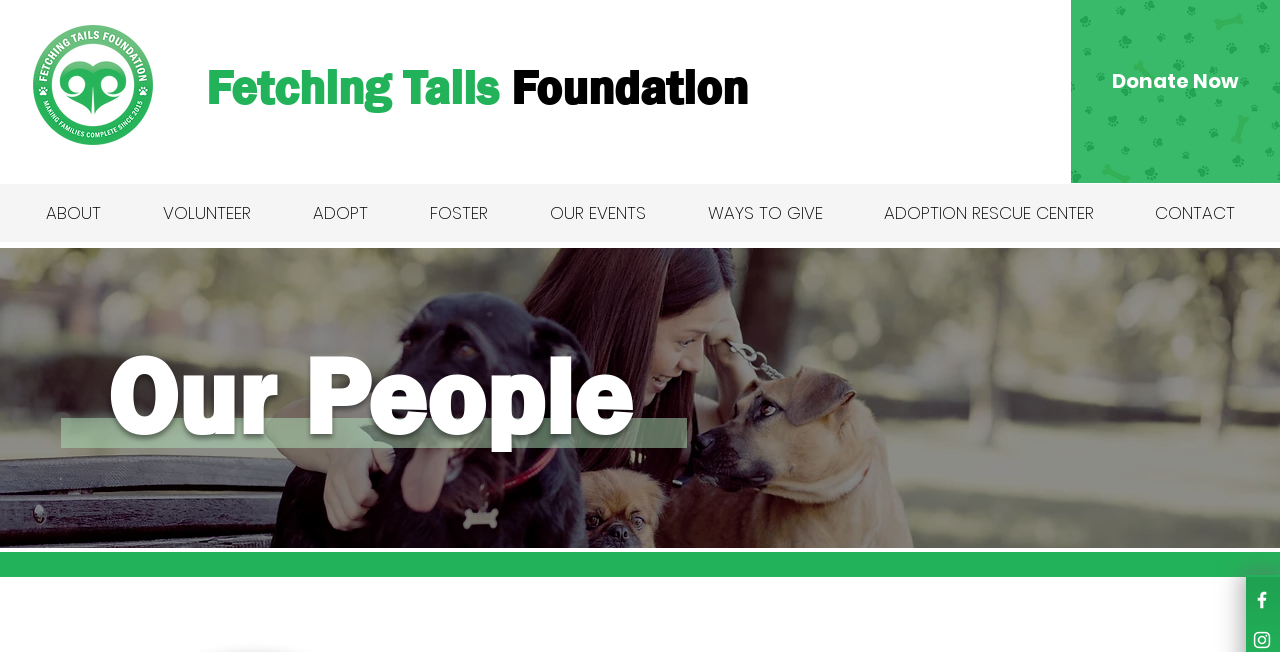Can you find the bounding box coordinates for the UI element given this description: "ADOPTION RESCUE CENTER"? Provide the coordinates as four float numbers between 0 and 1: [left, top, right, bottom].

[0.666, 0.296, 0.878, 0.357]